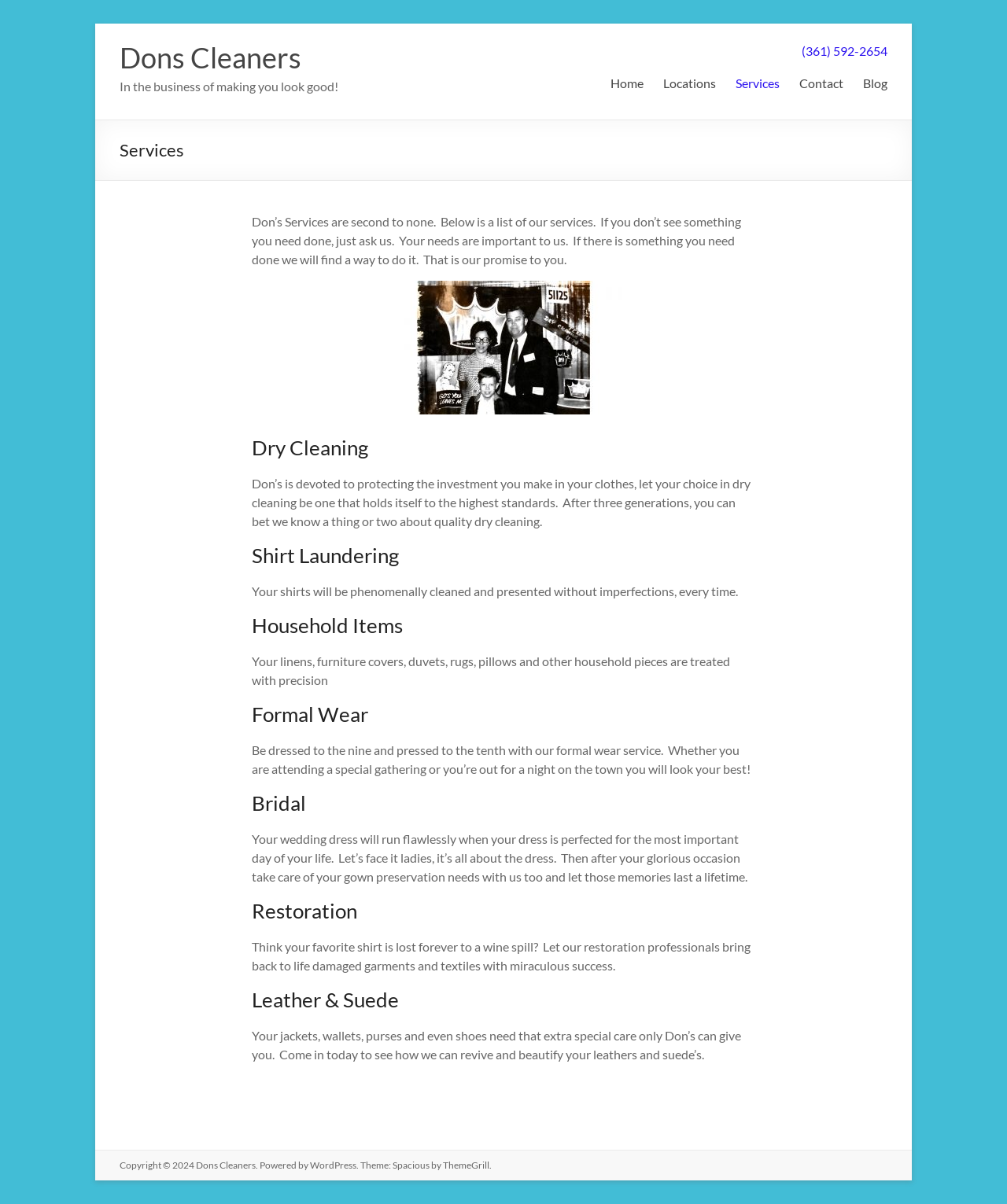Can you specify the bounding box coordinates for the region that should be clicked to fulfill this instruction: "Visit the 'Blog'".

[0.857, 0.052, 0.881, 0.082]